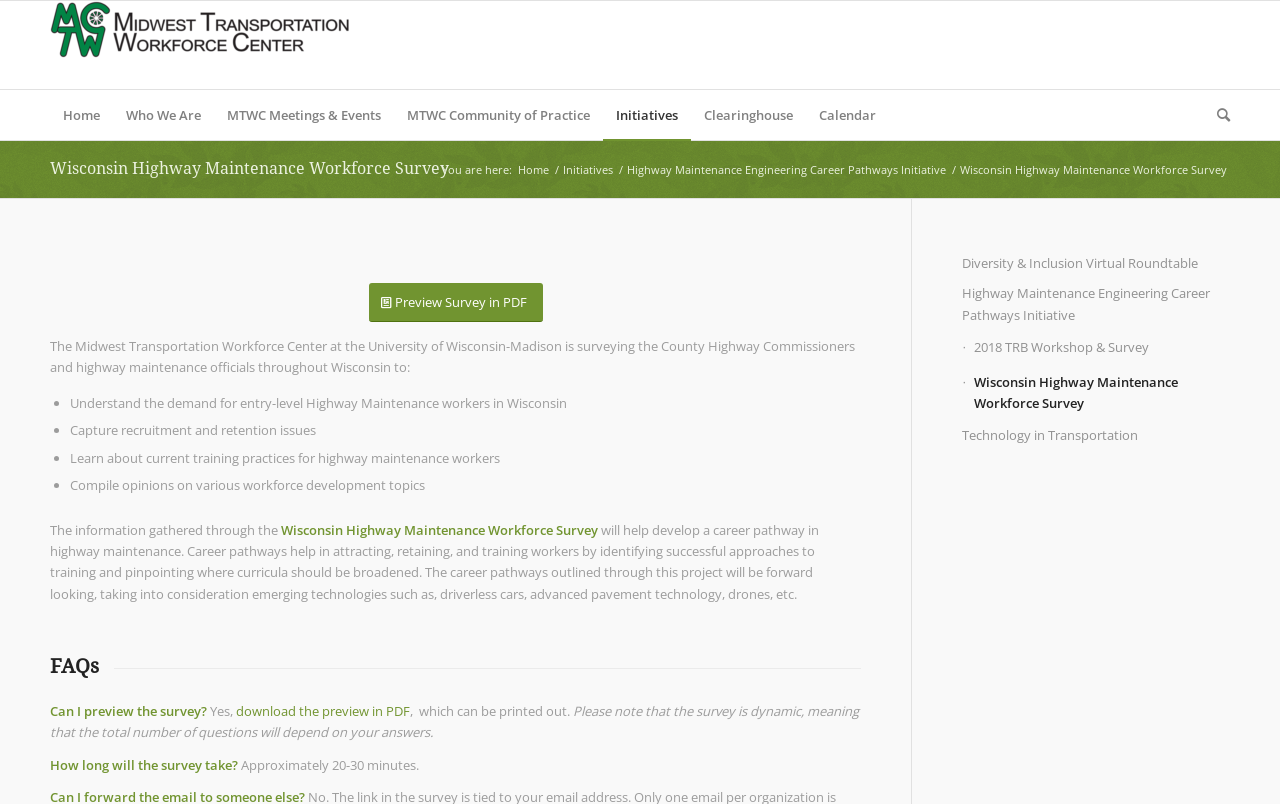Could you locate the bounding box coordinates for the section that should be clicked to accomplish this task: "View the 'Wisconsin Highway Maintenance Workforce Survey' details".

[0.039, 0.188, 0.961, 0.234]